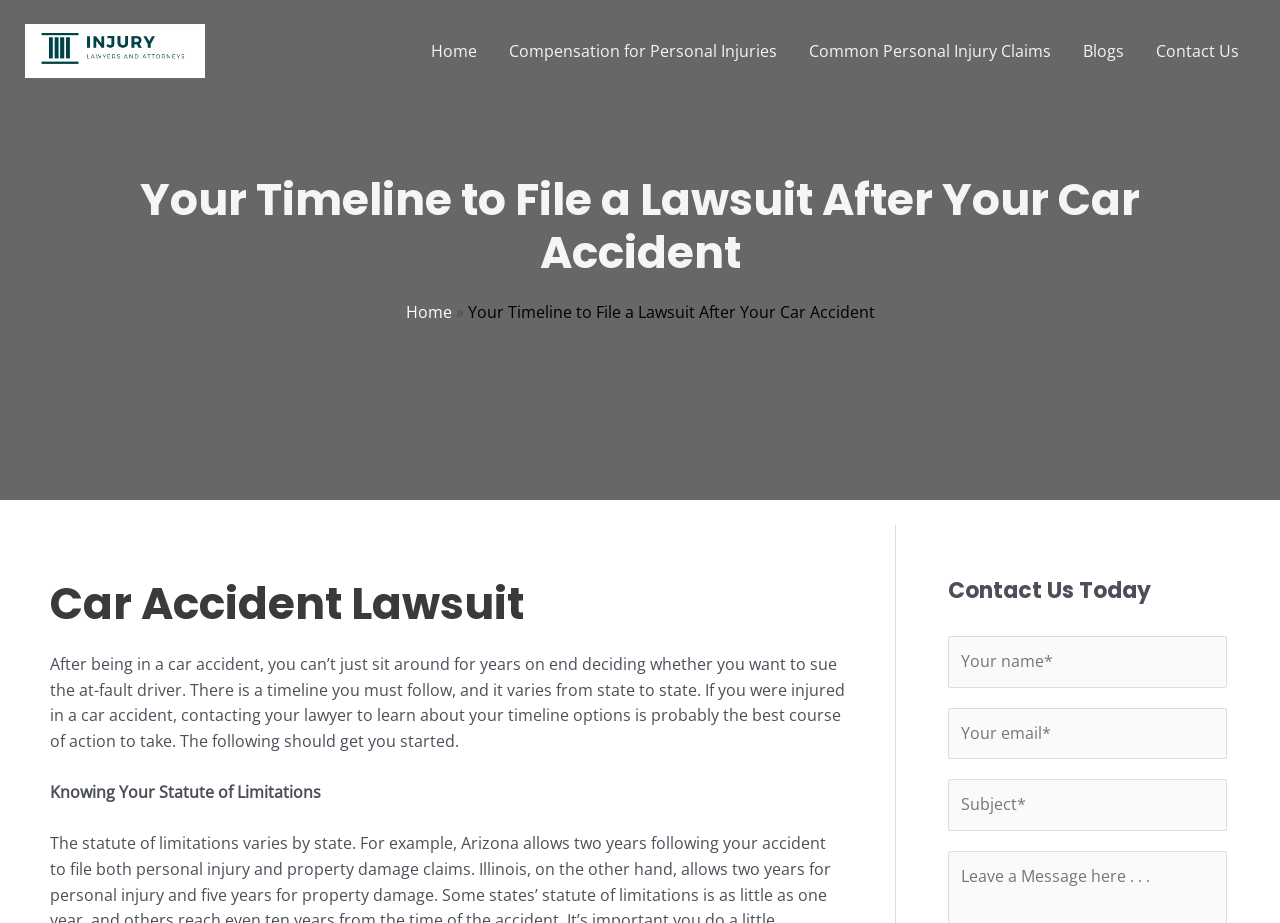Please determine the bounding box coordinates of the element's region to click for the following instruction: "Click on 'Injury Lawyers and Attorneys'".

[0.02, 0.041, 0.16, 0.065]